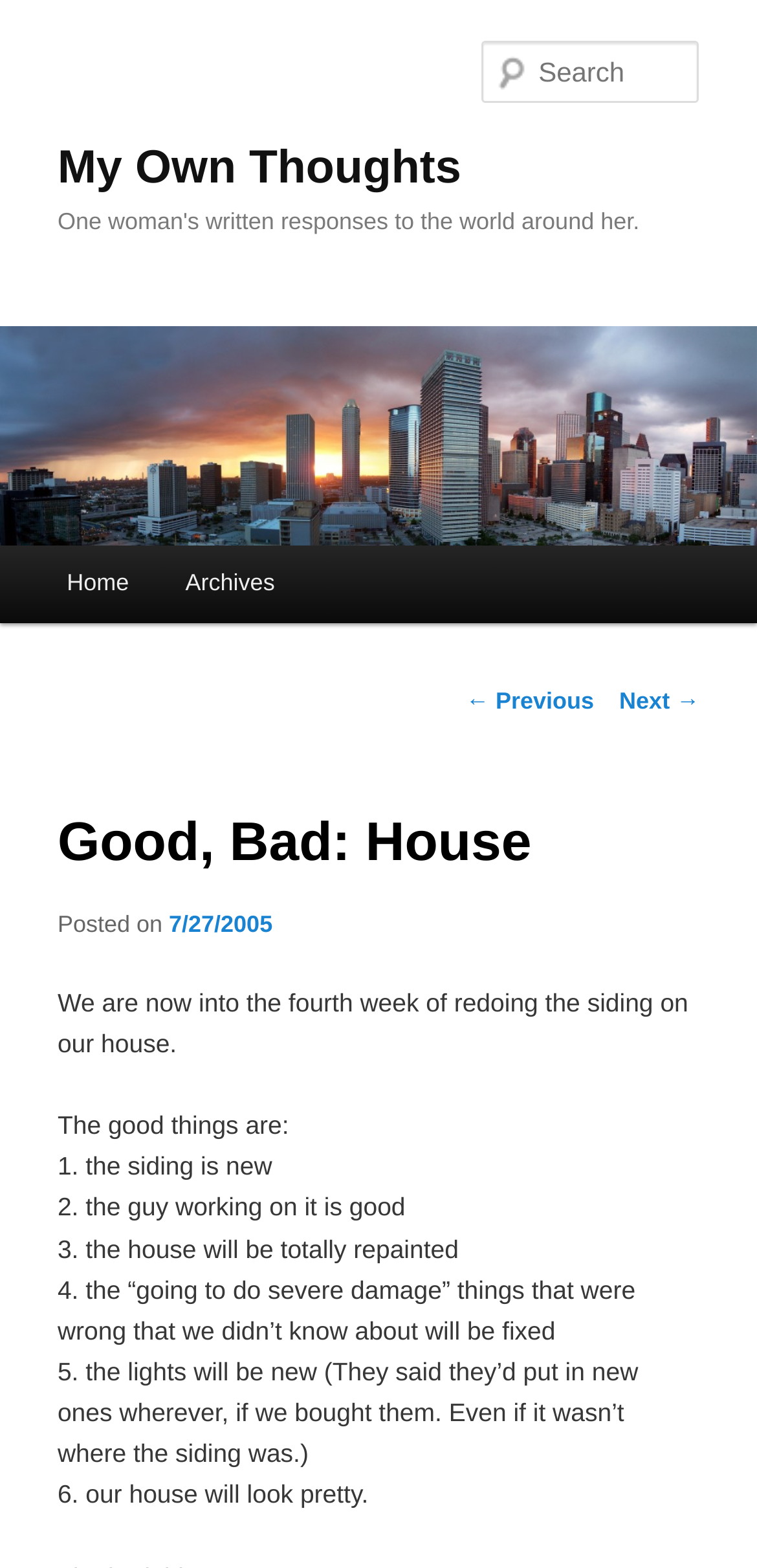Bounding box coordinates should be provided in the format (top-left x, top-left y, bottom-right x, bottom-right y) with all values between 0 and 1. Identify the bounding box for this UI element: 7/27/2005

[0.223, 0.58, 0.36, 0.598]